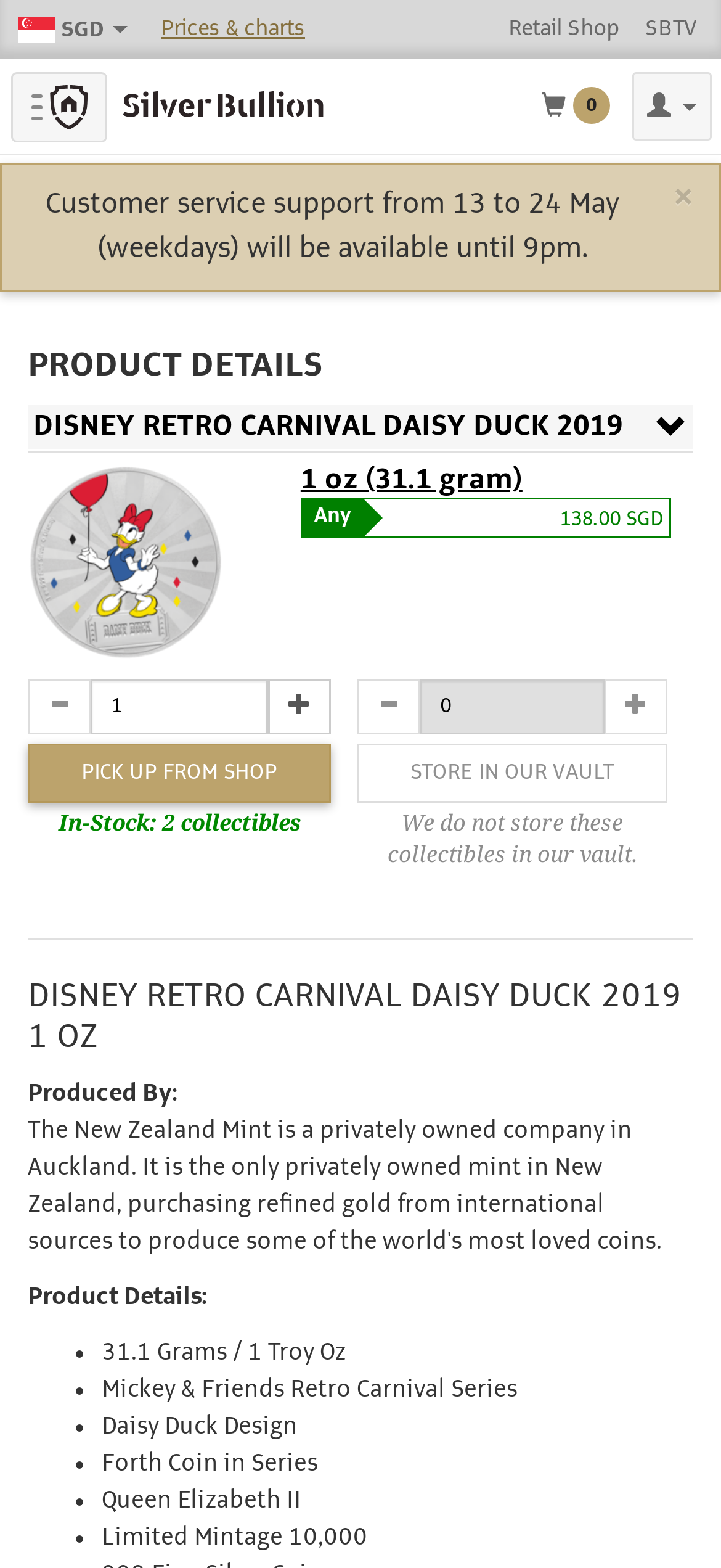Determine the bounding box coordinates of the target area to click to execute the following instruction: "Select 'PICK UP FROM SHOP'."

[0.038, 0.474, 0.459, 0.512]